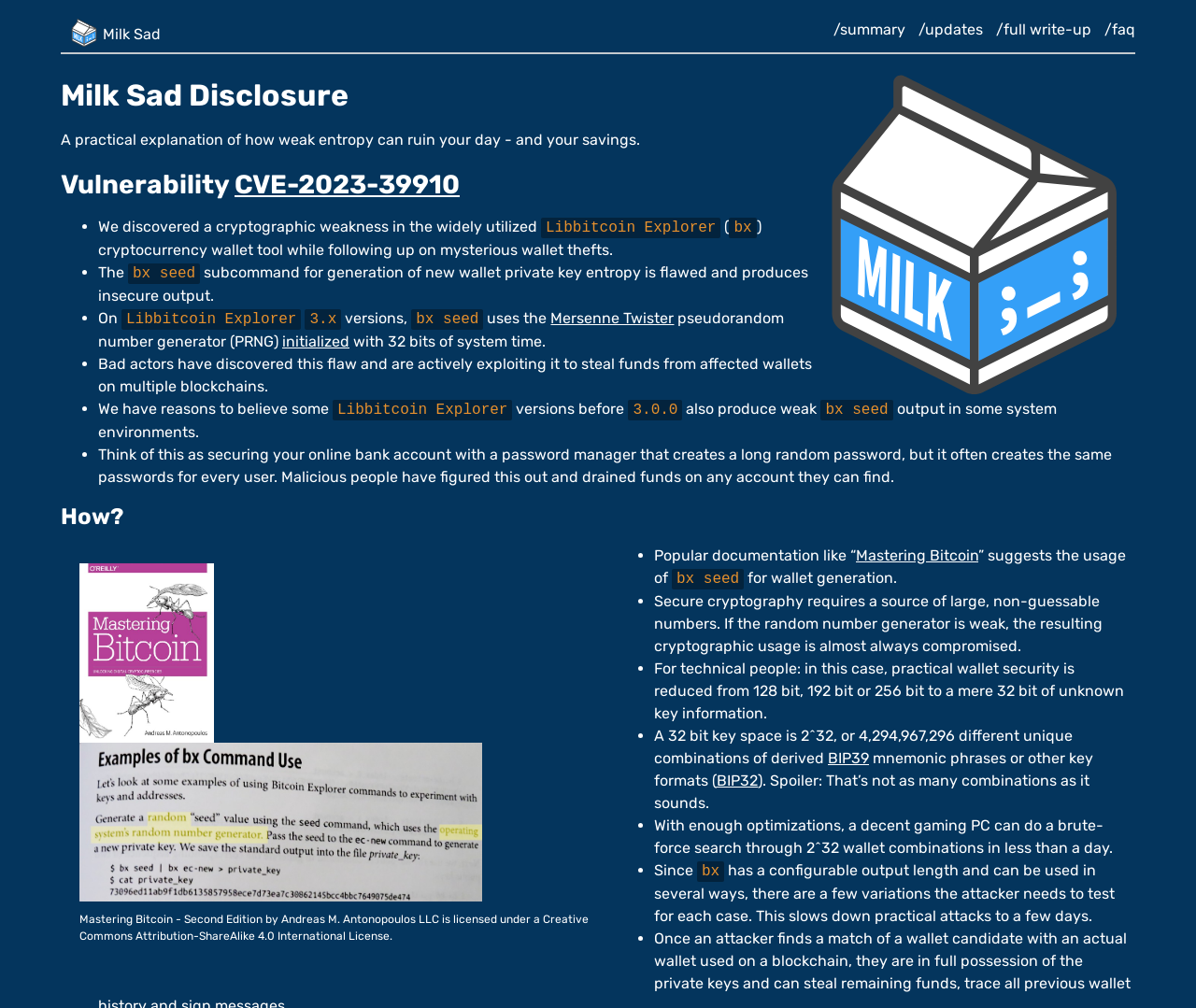Answer the question using only one word or a concise phrase: What is the license under which Mastering Bitcoin is licensed?

Creative Commons Attribution-ShareAlike 4.0 International License